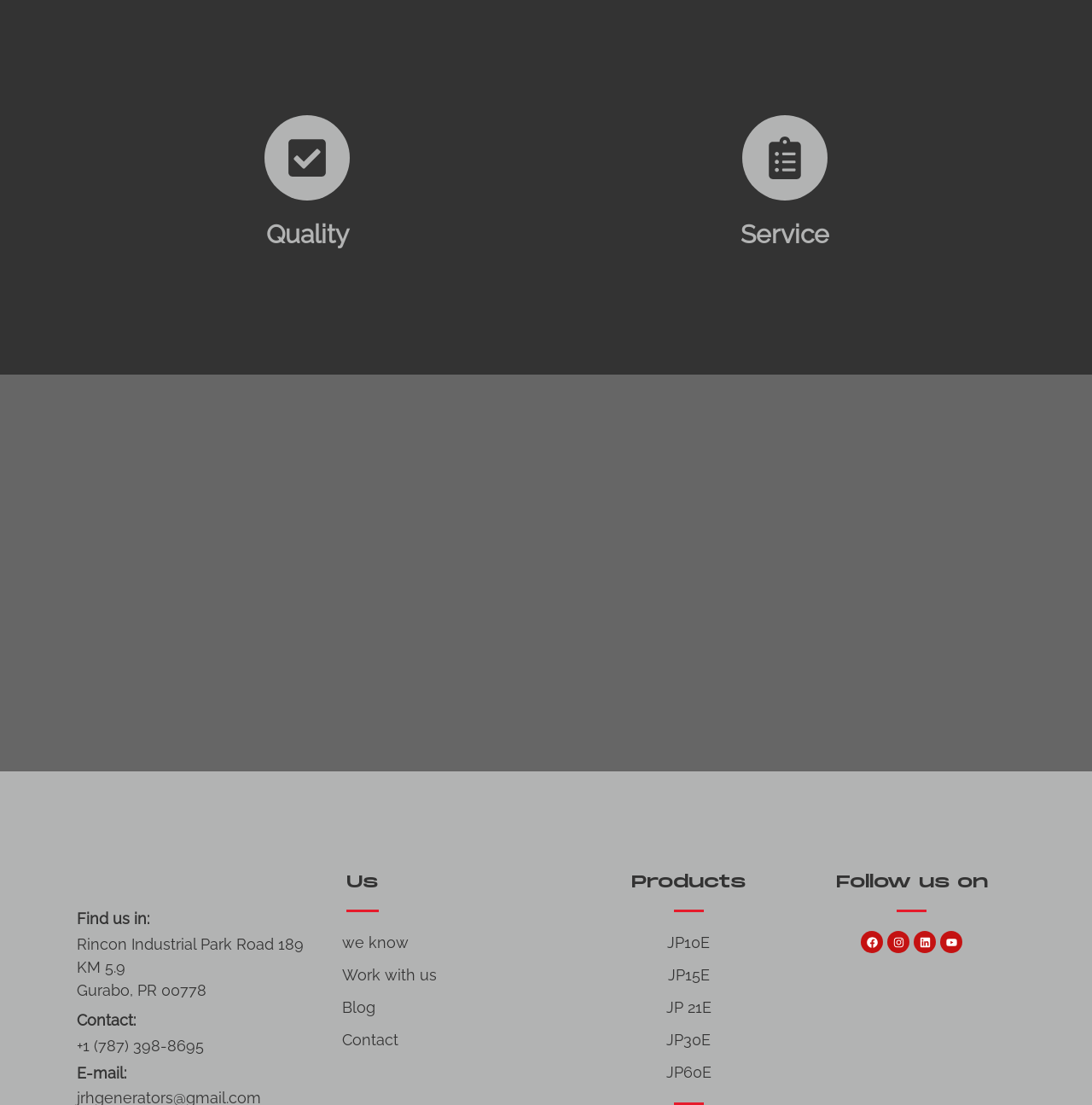Find the bounding box coordinates of the element's region that should be clicked in order to follow the given instruction: "Follow JRH Power Generator on Facebook". The coordinates should consist of four float numbers between 0 and 1, i.e., [left, top, right, bottom].

[0.788, 0.843, 0.809, 0.863]